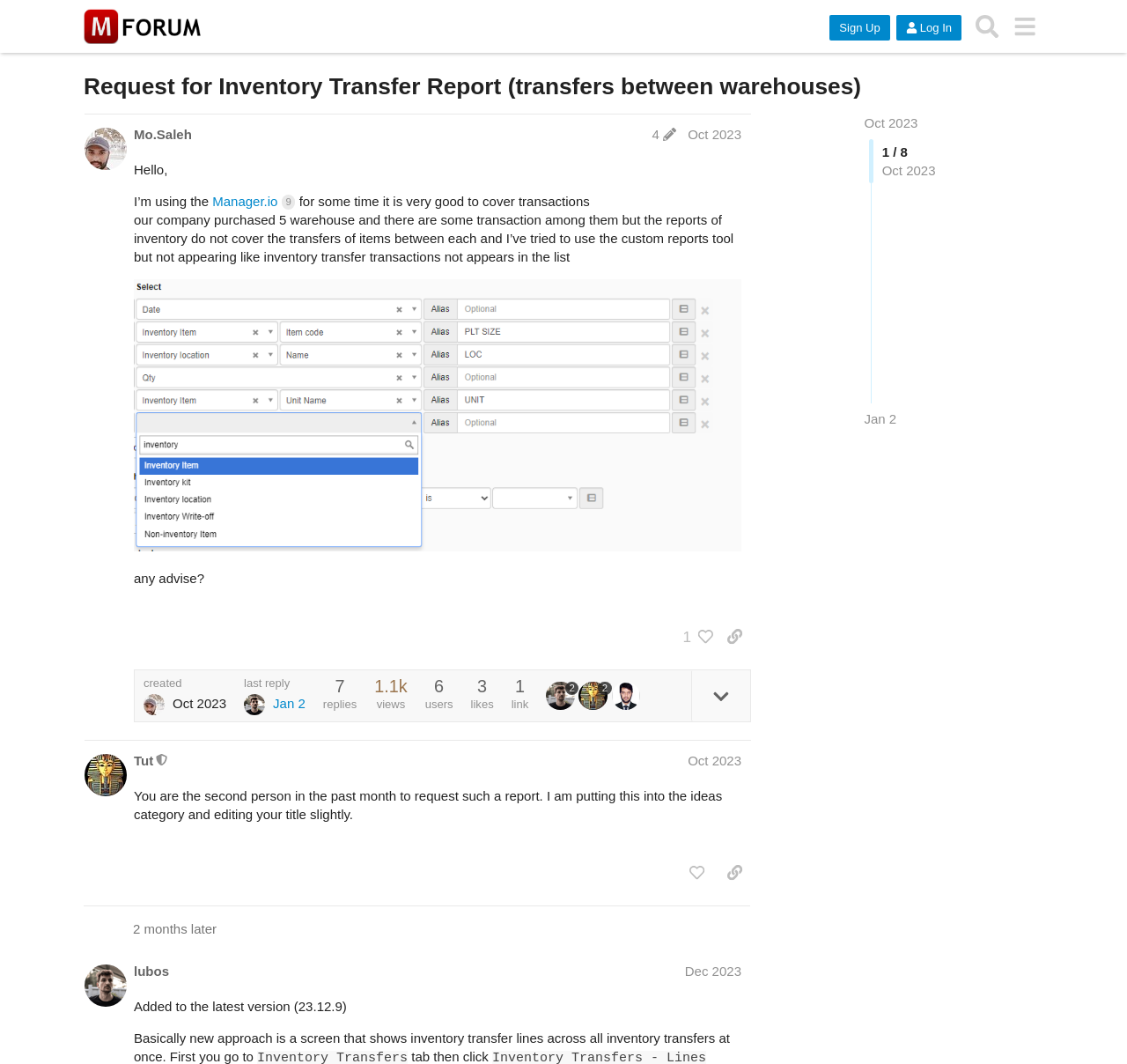Refer to the image and offer a detailed explanation in response to the question: What is the name of the forum?

The name of the forum can be found in the header section of the webpage, where it is written as 'Manager Forum'.